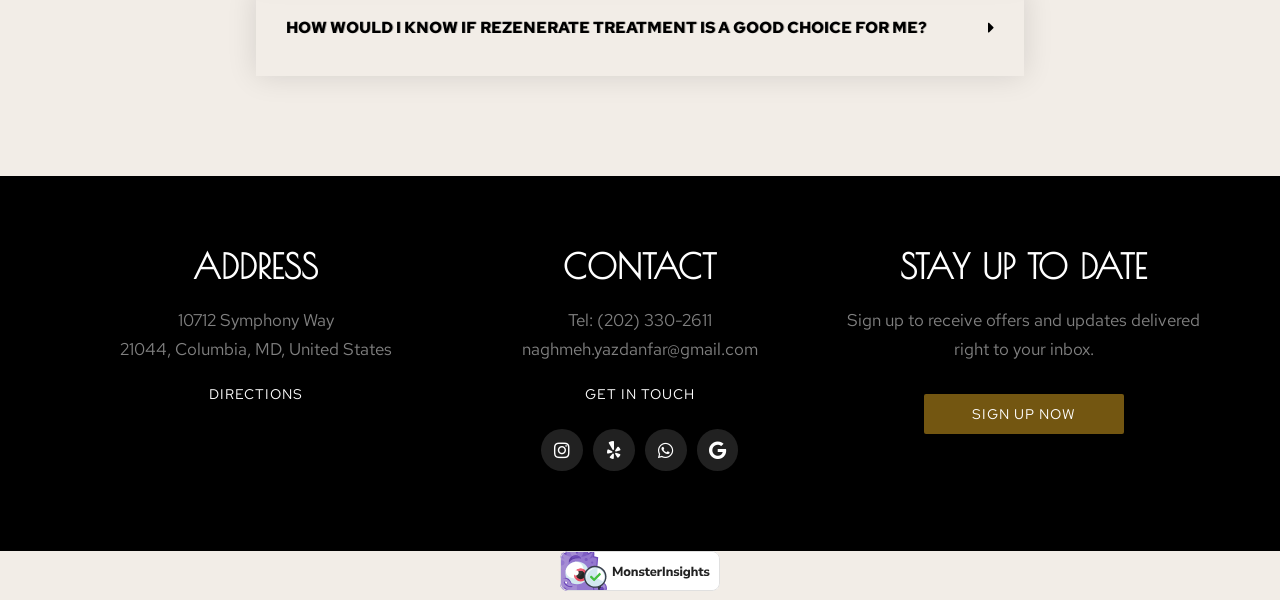What can I do to stay up to date with the location?
Using the image, answer in one word or phrase.

Sign up for offers and updates